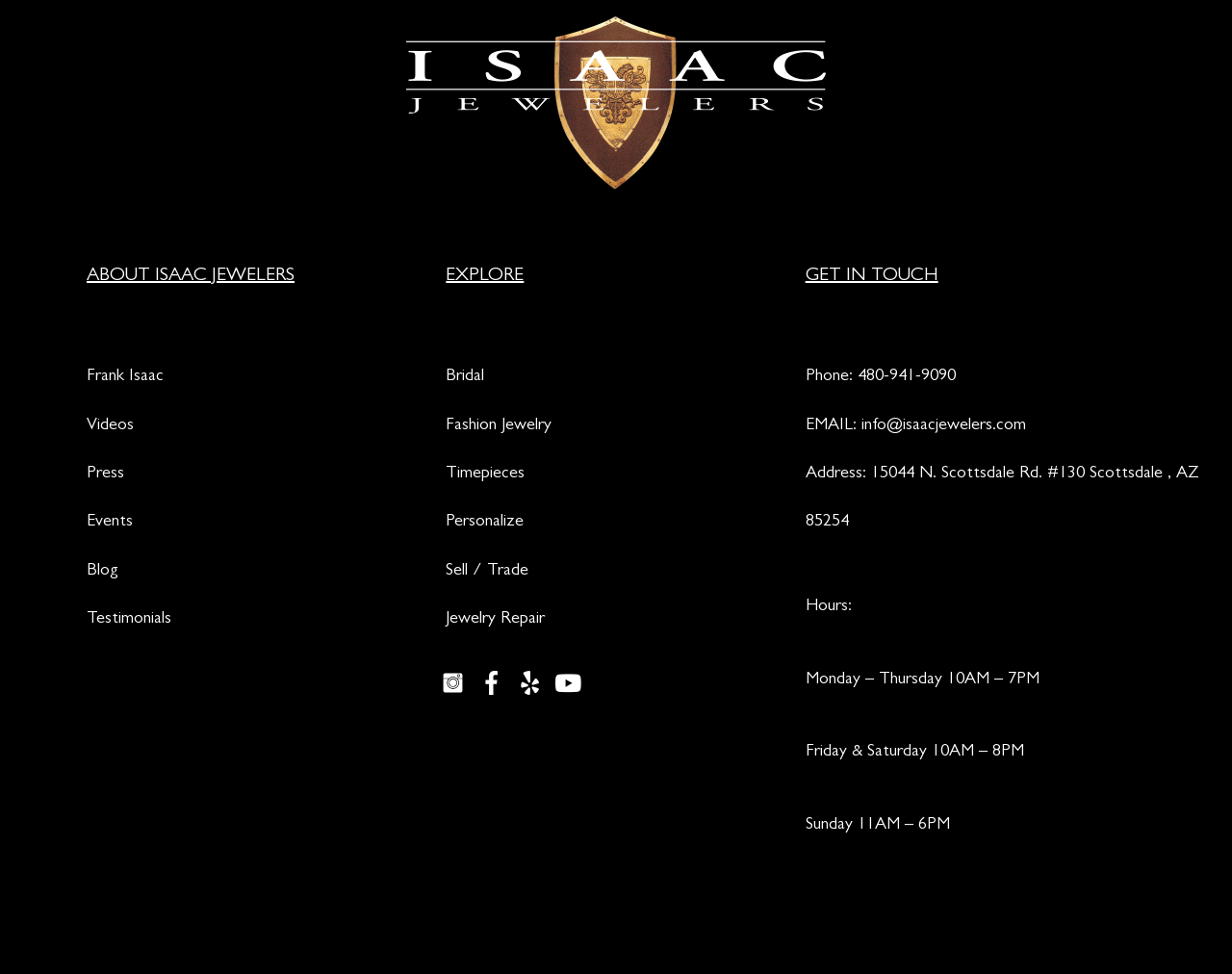Using the given description, provide the bounding box coordinates formatted as (top-left x, top-left y, bottom-right x, bottom-right y), with all values being floating point numbers between 0 and 1. Description: Youtube

[0.446, 0.681, 0.477, 0.721]